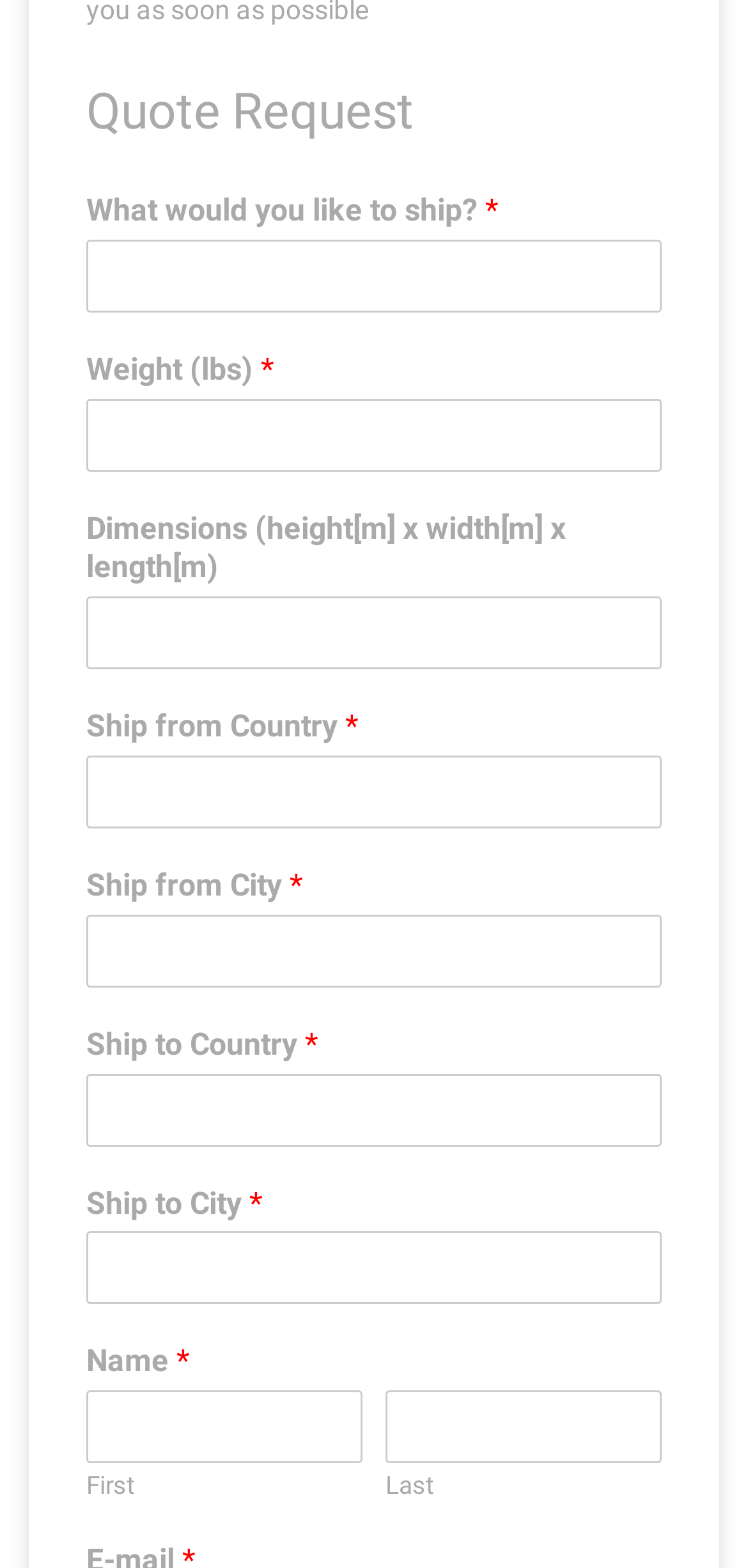Find the bounding box coordinates for the HTML element specified by: "parent_node: Last name="wpforms[fields][0][last]"".

[0.515, 0.887, 0.885, 0.933]